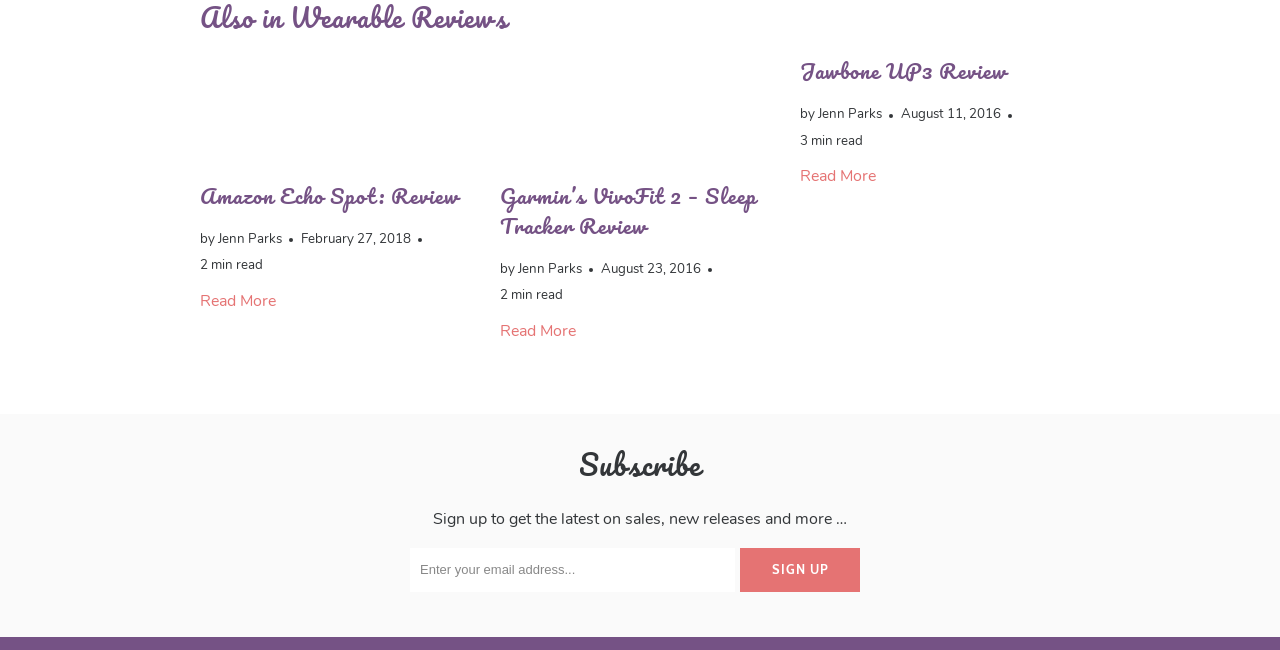Specify the bounding box coordinates of the element's area that should be clicked to execute the given instruction: "Read the review of Jawbone UP3". The coordinates should be four float numbers between 0 and 1, i.e., [left, top, right, bottom].

[0.625, 0.079, 0.844, 0.14]